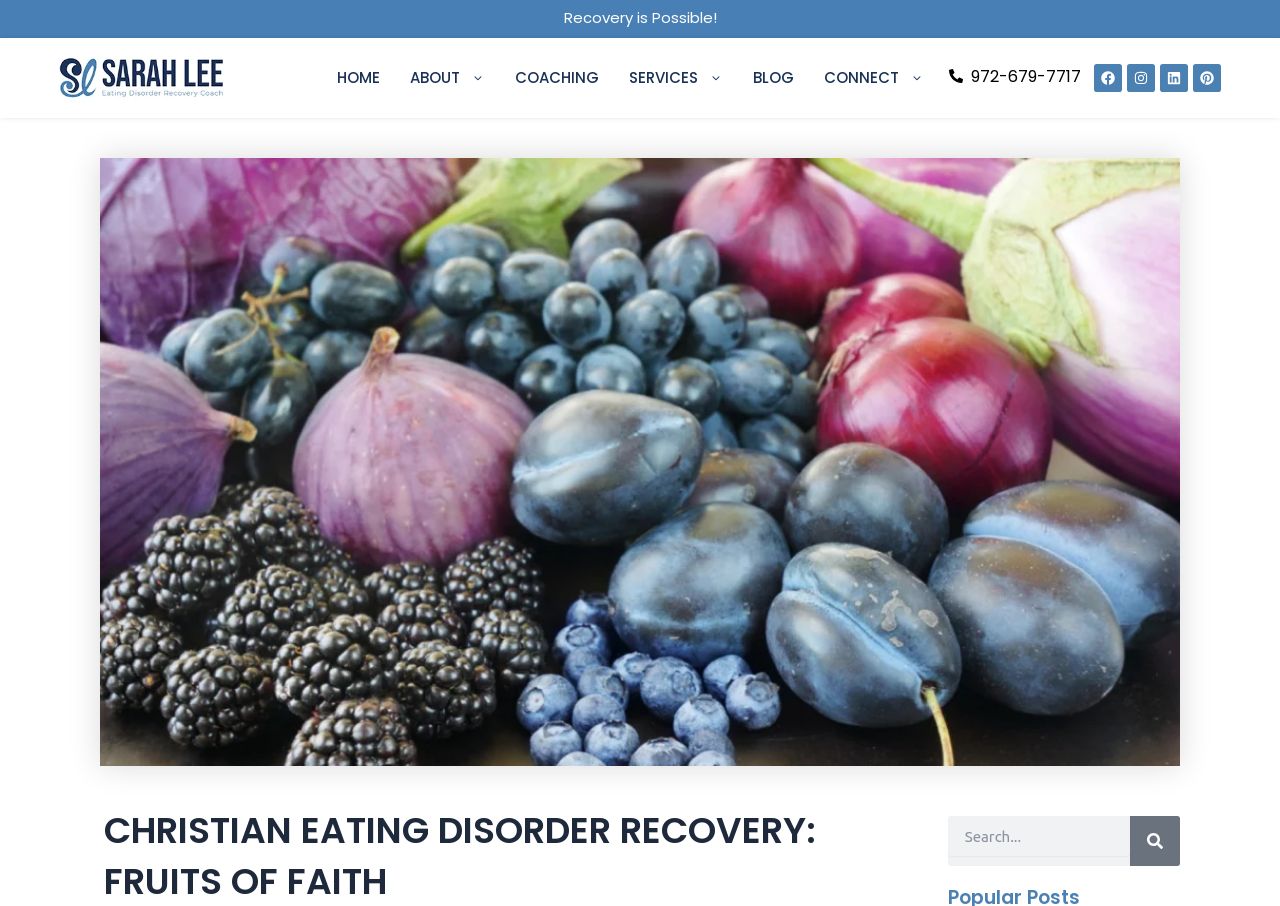Highlight the bounding box coordinates of the element you need to click to perform the following instruction: "Click the HOME link."

[0.251, 0.06, 0.308, 0.111]